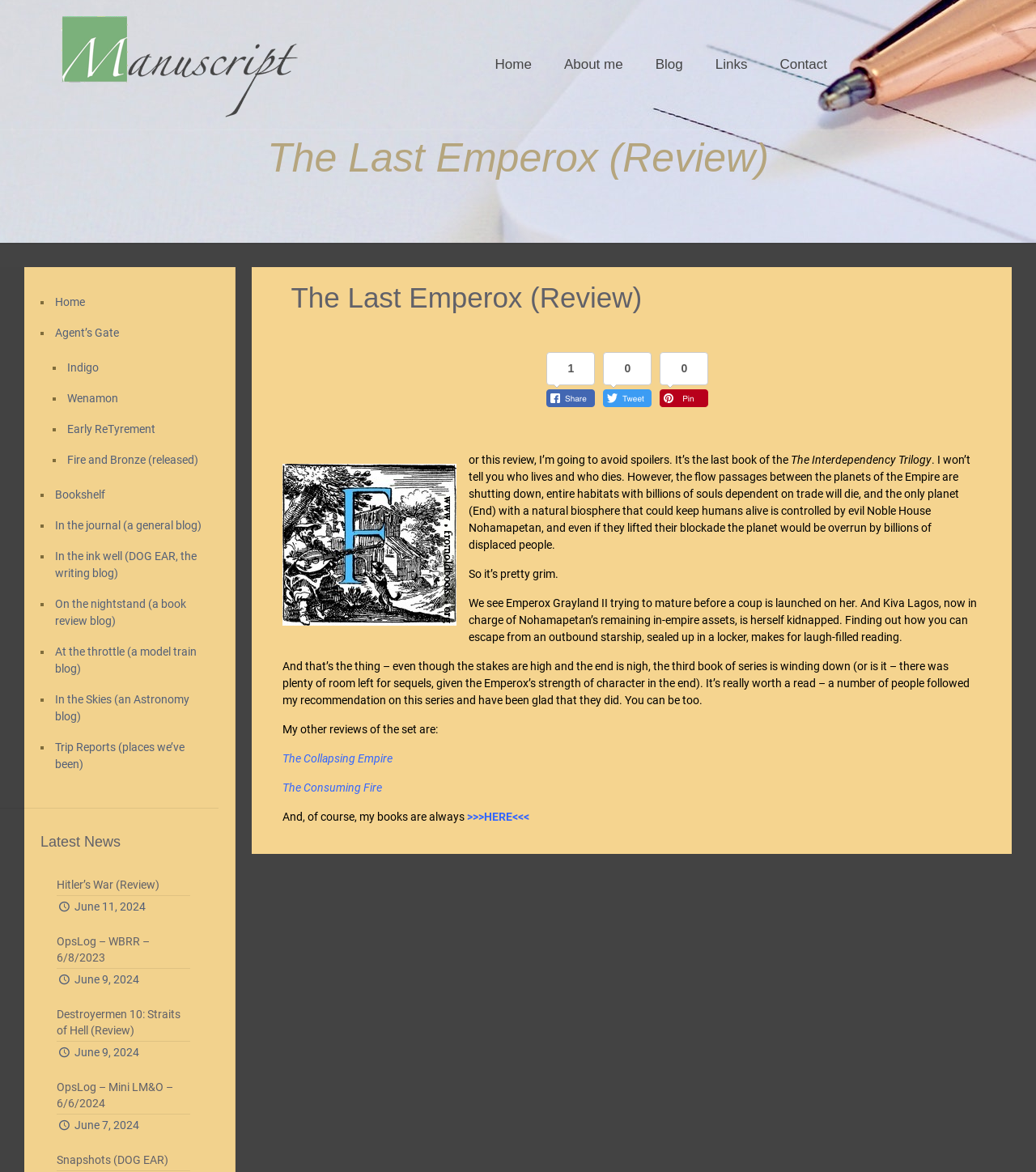Show the bounding box coordinates of the region that should be clicked to follow the instruction: "Check the latest news."

[0.039, 0.711, 0.211, 0.726]